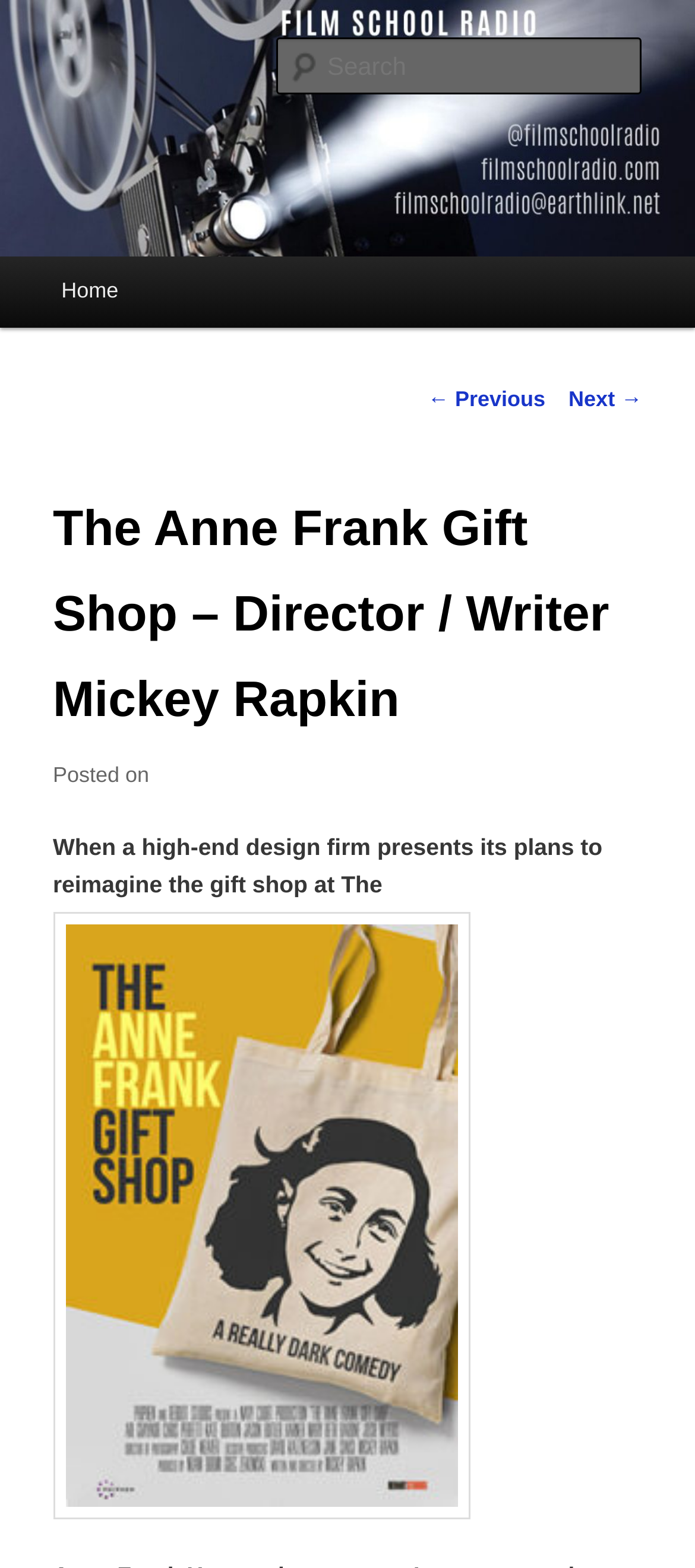Give the bounding box coordinates for the element described by: "parent_node: Search name="s" placeholder="Search"".

[0.396, 0.024, 0.924, 0.06]